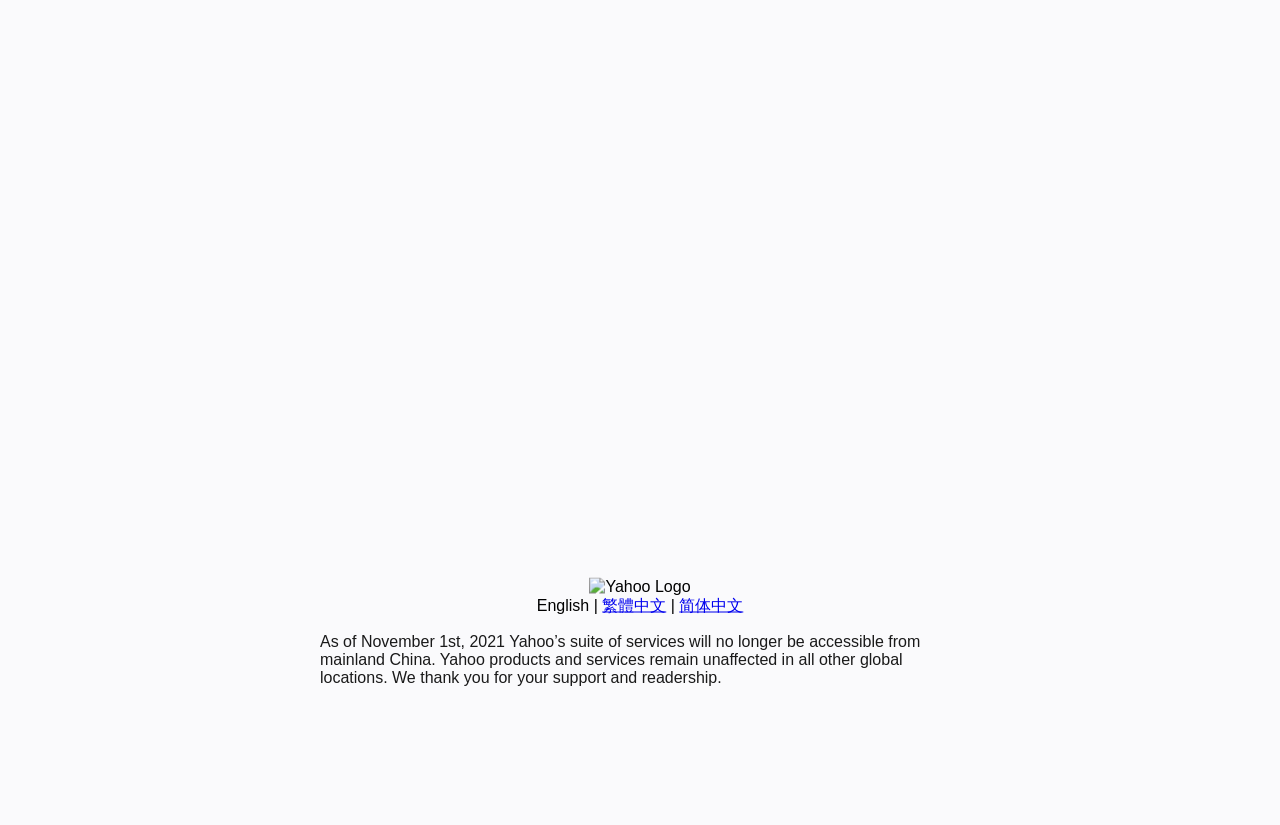Bounding box coordinates are to be given in the format (top-left x, top-left y, bottom-right x, bottom-right y). All values must be floating point numbers between 0 and 1. Provide the bounding box coordinate for the UI element described as: 简体中文

[0.531, 0.723, 0.581, 0.744]